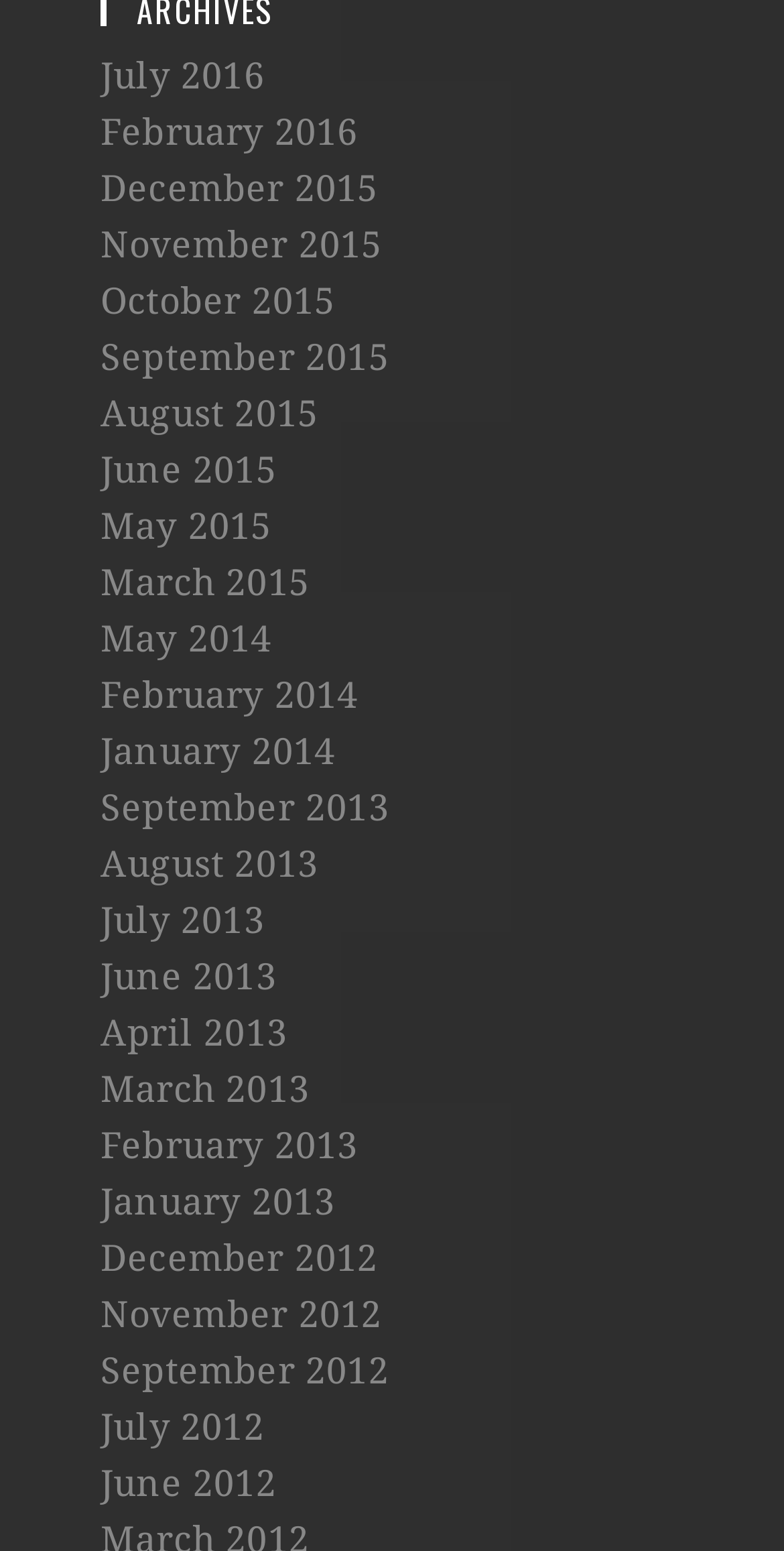How many links are there in total?
Using the information from the image, provide a comprehensive answer to the question.

I can count the total number of links listed, which are 29 in total, ranging from 'July 2016' to 'July 2012'.